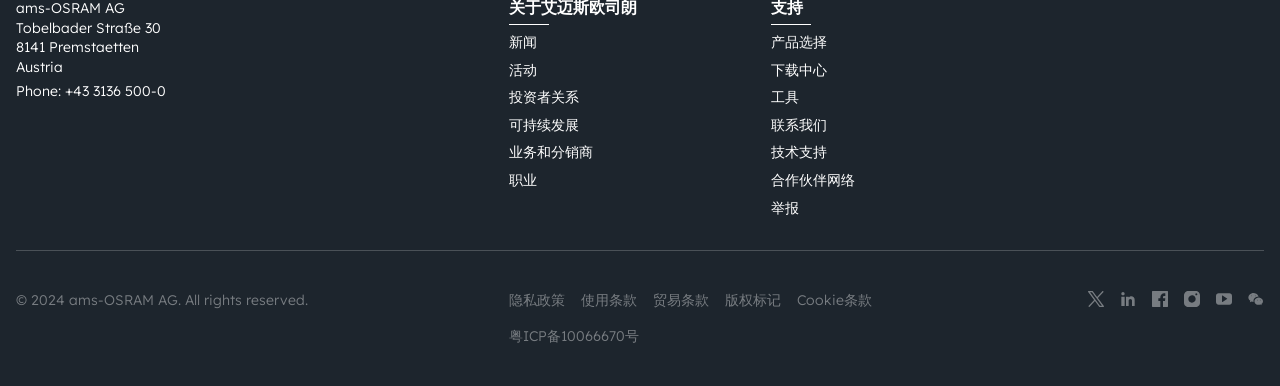Could you determine the bounding box coordinates of the clickable element to complete the instruction: "Click the '产品选择' link"? Provide the coordinates as four float numbers between 0 and 1, i.e., [left, top, right, bottom].

[0.602, 0.085, 0.646, 0.132]